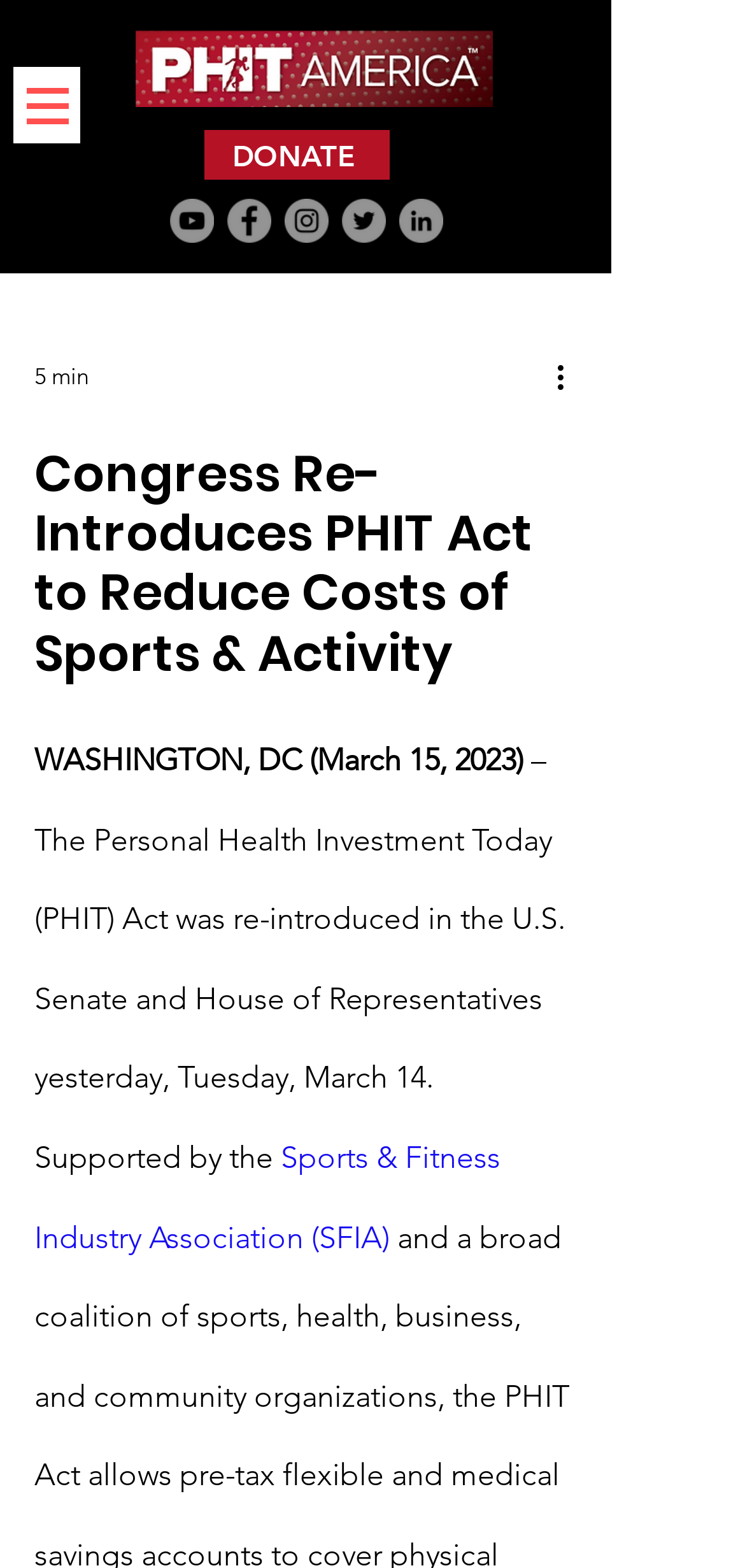What is the logo of PHIT?
Please provide a comprehensive answer based on the details in the screenshot.

The image with the bounding box coordinates [0.182, 0.02, 0.662, 0.068] is described as 'PHIT 2020 Logo.png', indicating that it is the logo of PHIT.